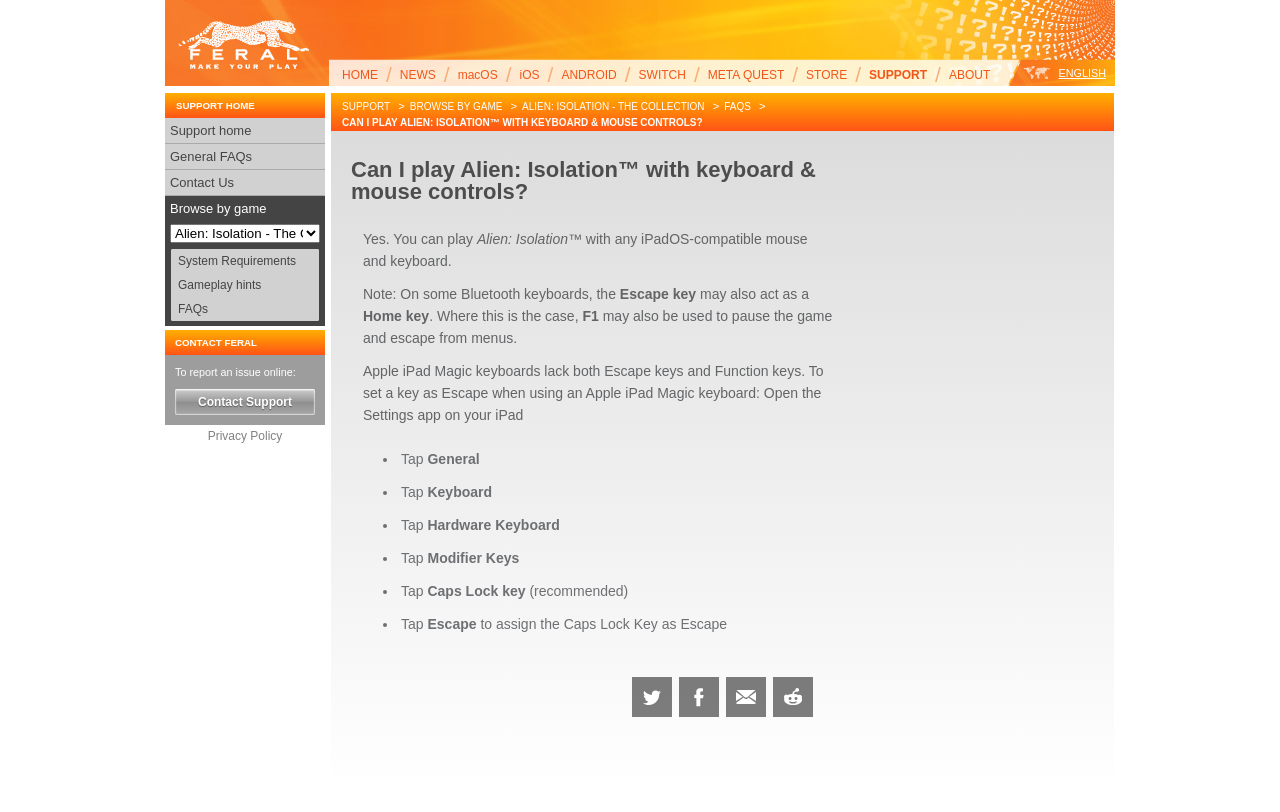Find the bounding box coordinates of the area that needs to be clicked in order to achieve the following instruction: "Click SUPPORT HOME". The coordinates should be specified as four float numbers between 0 and 1, i.e., [left, top, right, bottom].

[0.138, 0.123, 0.199, 0.137]